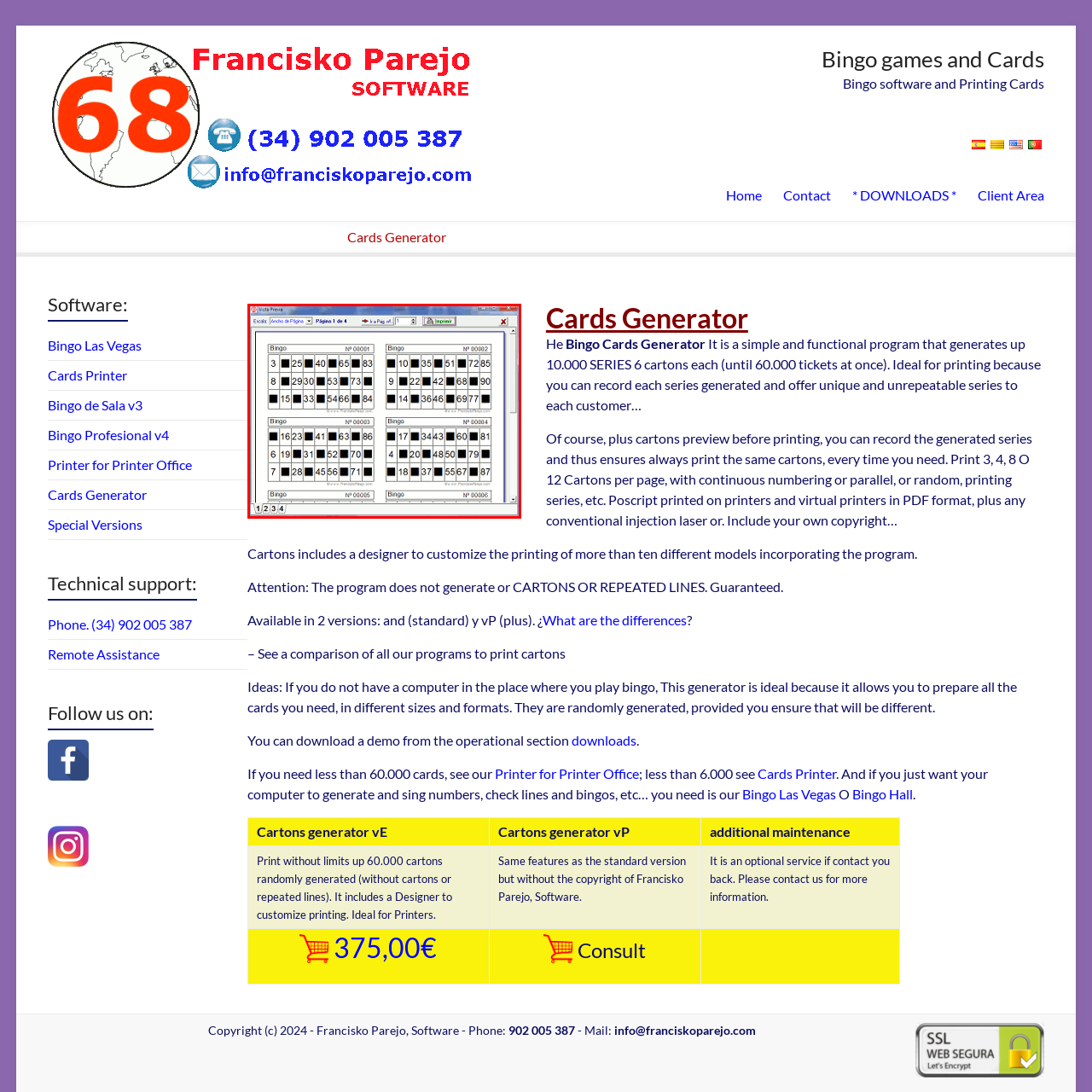How are the ticket numbers distributed across the bingo cards? Check the image surrounded by the red bounding box and reply with a single word or a short phrase.

Randomly across rows and columns